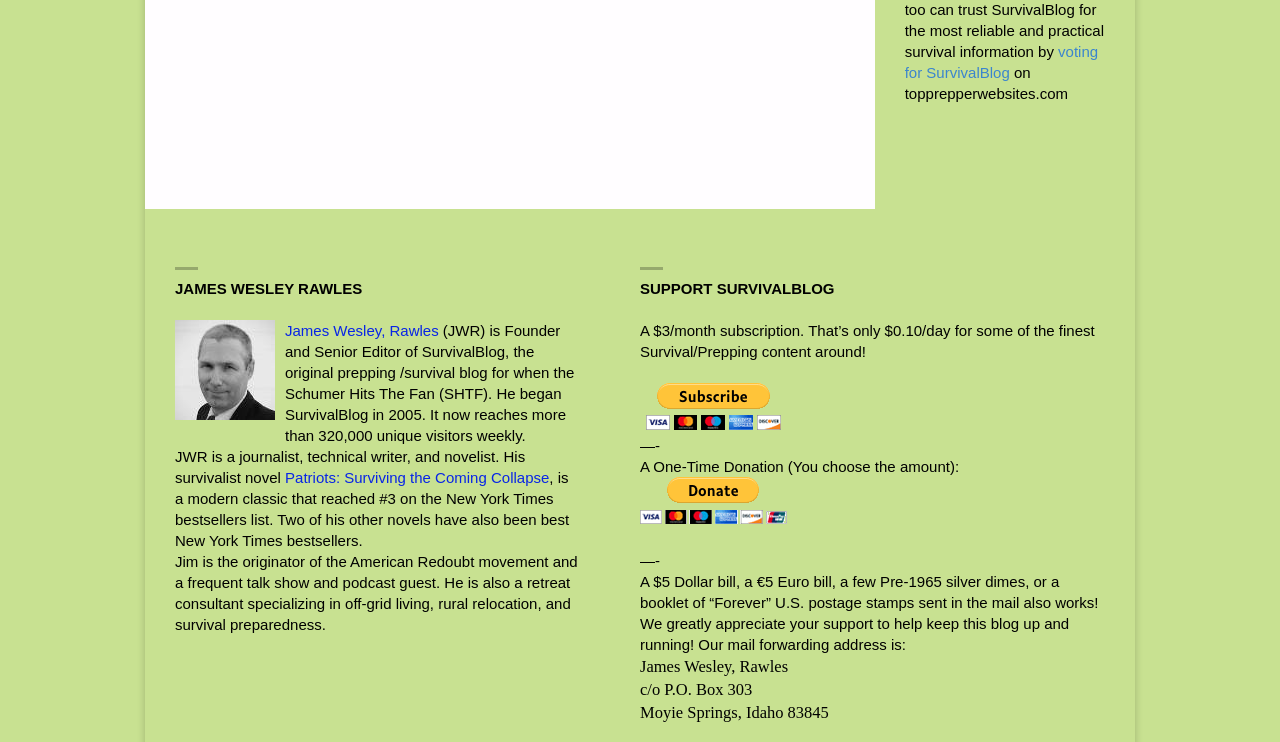Predict the bounding box of the UI element based on this description: "alt="PayPal" name="submit"".

[0.5, 0.643, 0.615, 0.706]